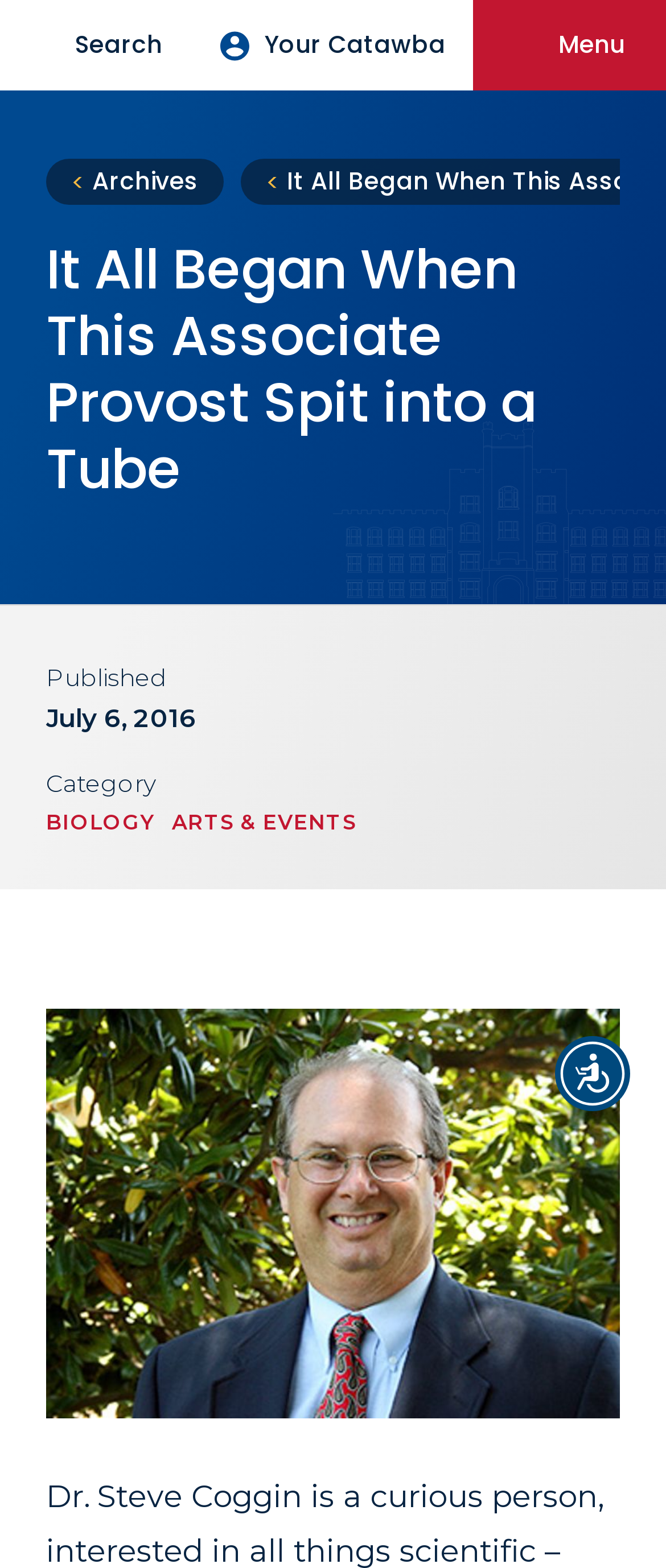Using floating point numbers between 0 and 1, provide the bounding box coordinates in the format (top-left x, top-left y, bottom-right x, bottom-right y). Locate the UI element described here: aria-label="Accessibility Menu" title="Accessibility Menu"

[0.833, 0.661, 0.946, 0.709]